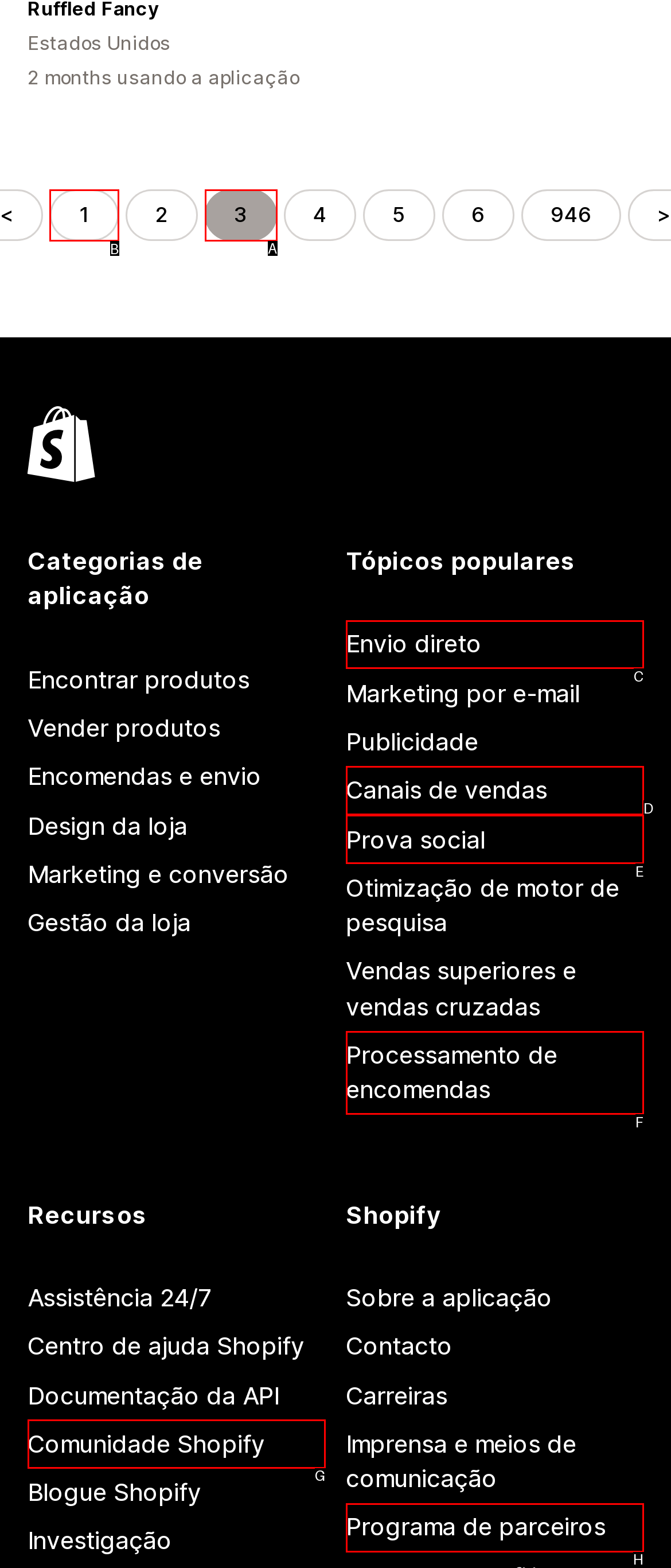Identify the correct UI element to click to achieve the task: Go to page 1.
Answer with the letter of the appropriate option from the choices given.

B